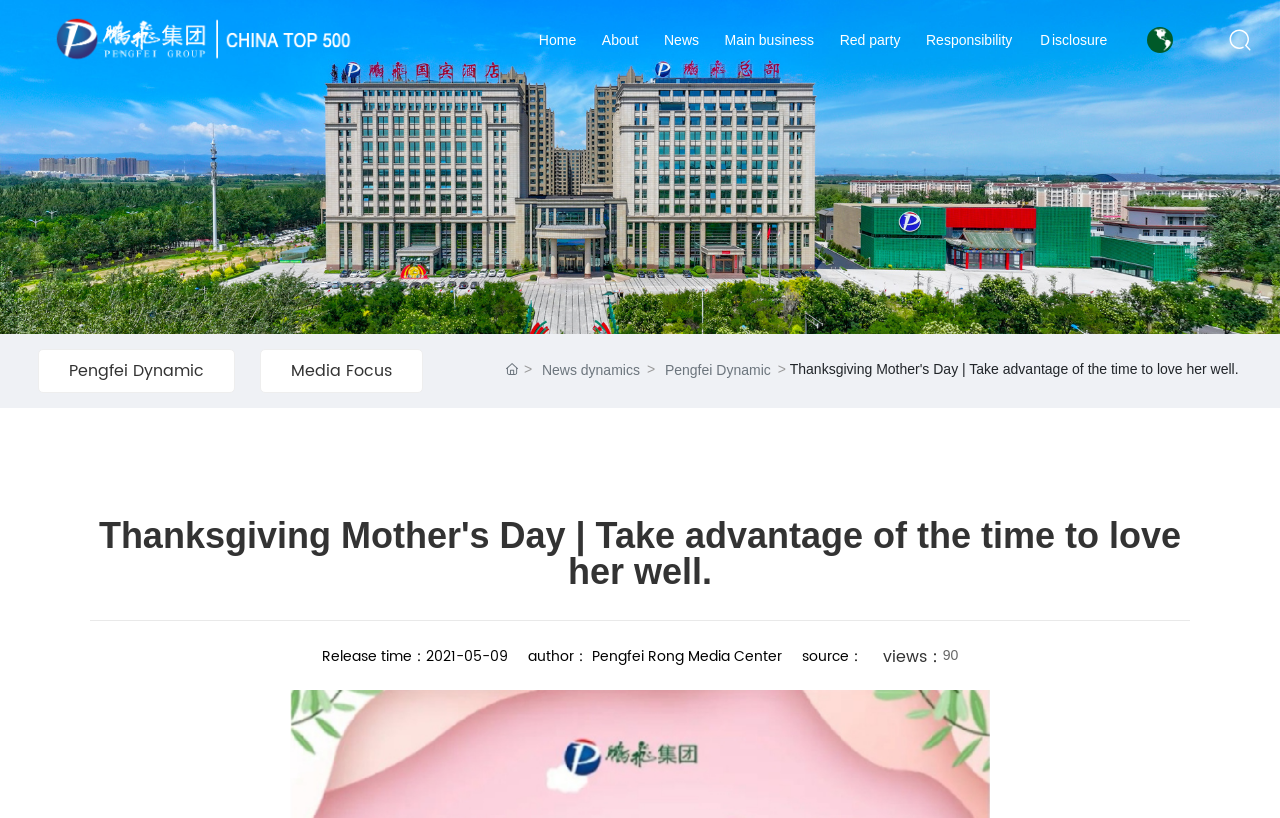Find the bounding box coordinates for the UI element whose description is: "alt="News Center" title="News Center"". The coordinates should be four float numbers between 0 and 1, in the format [left, top, right, bottom].

[0.0, 0.193, 1.0, 0.212]